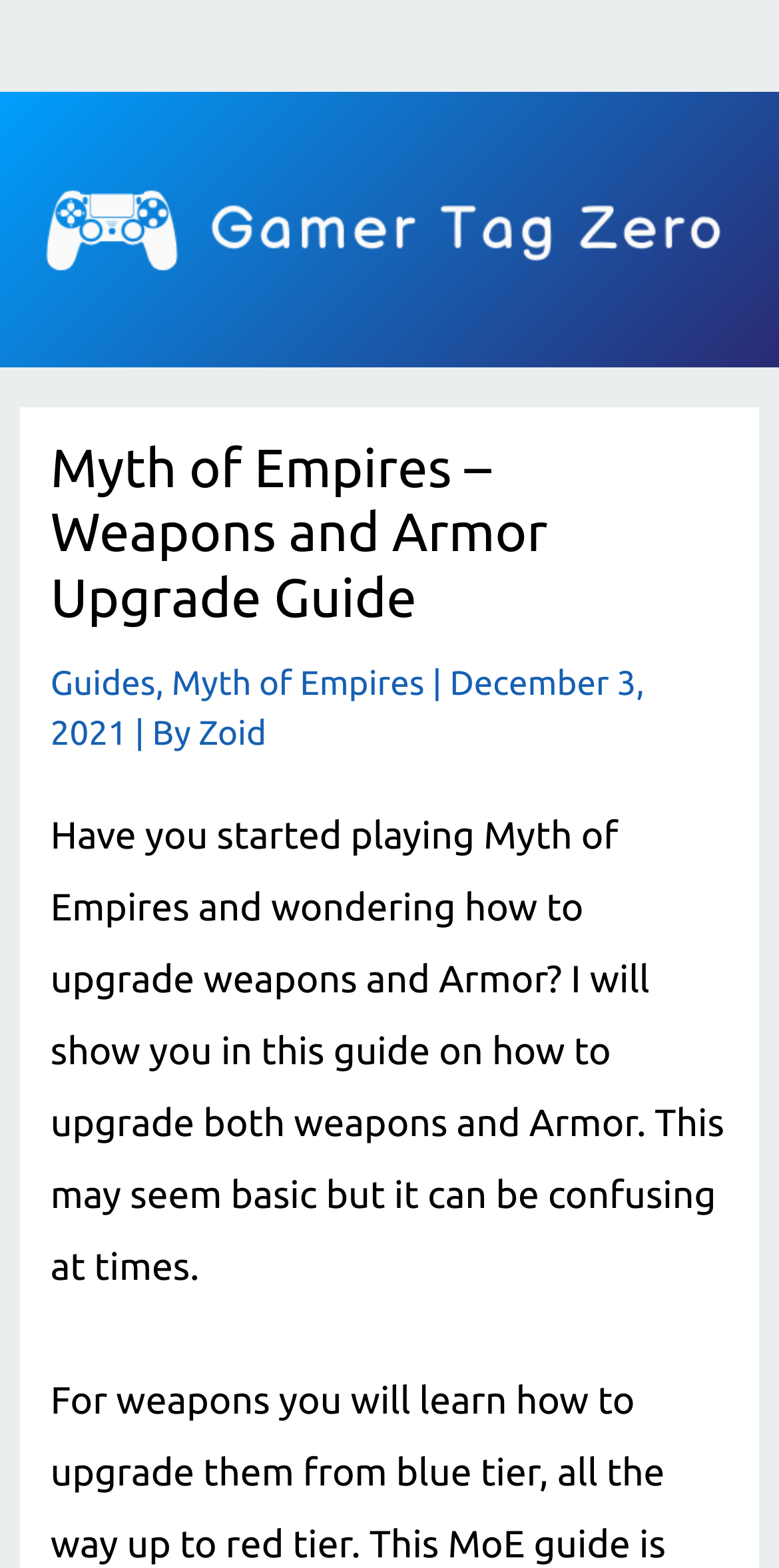Analyze the image and provide a detailed answer to the question: What is the topic of the guide?

I found the answer by examining the header section of the webpage, where I saw a heading that reads 'Myth of Empires – Weapons and Armor Upgrade Guide', indicating that the topic of the guide is Myth of Empires.